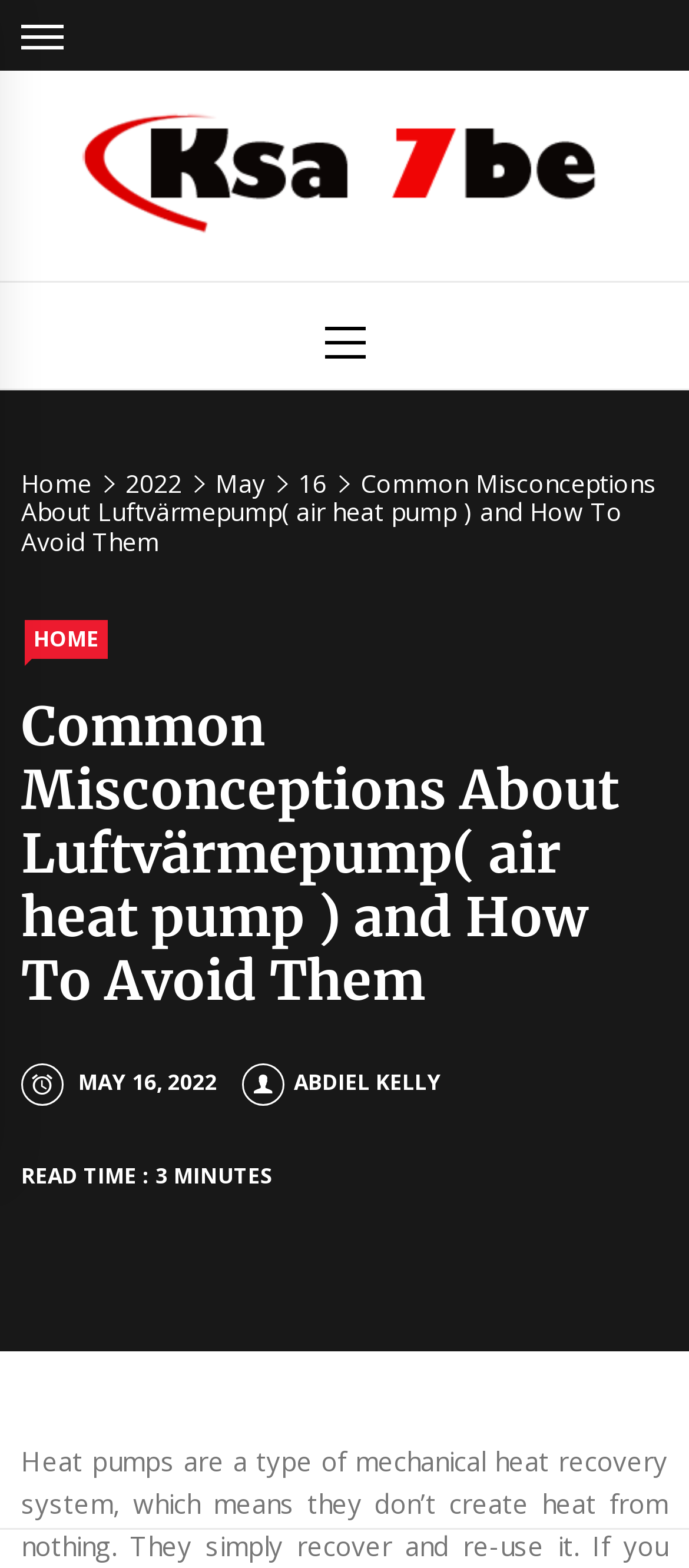Find the bounding box coordinates for the element described here: "email marketing".

None